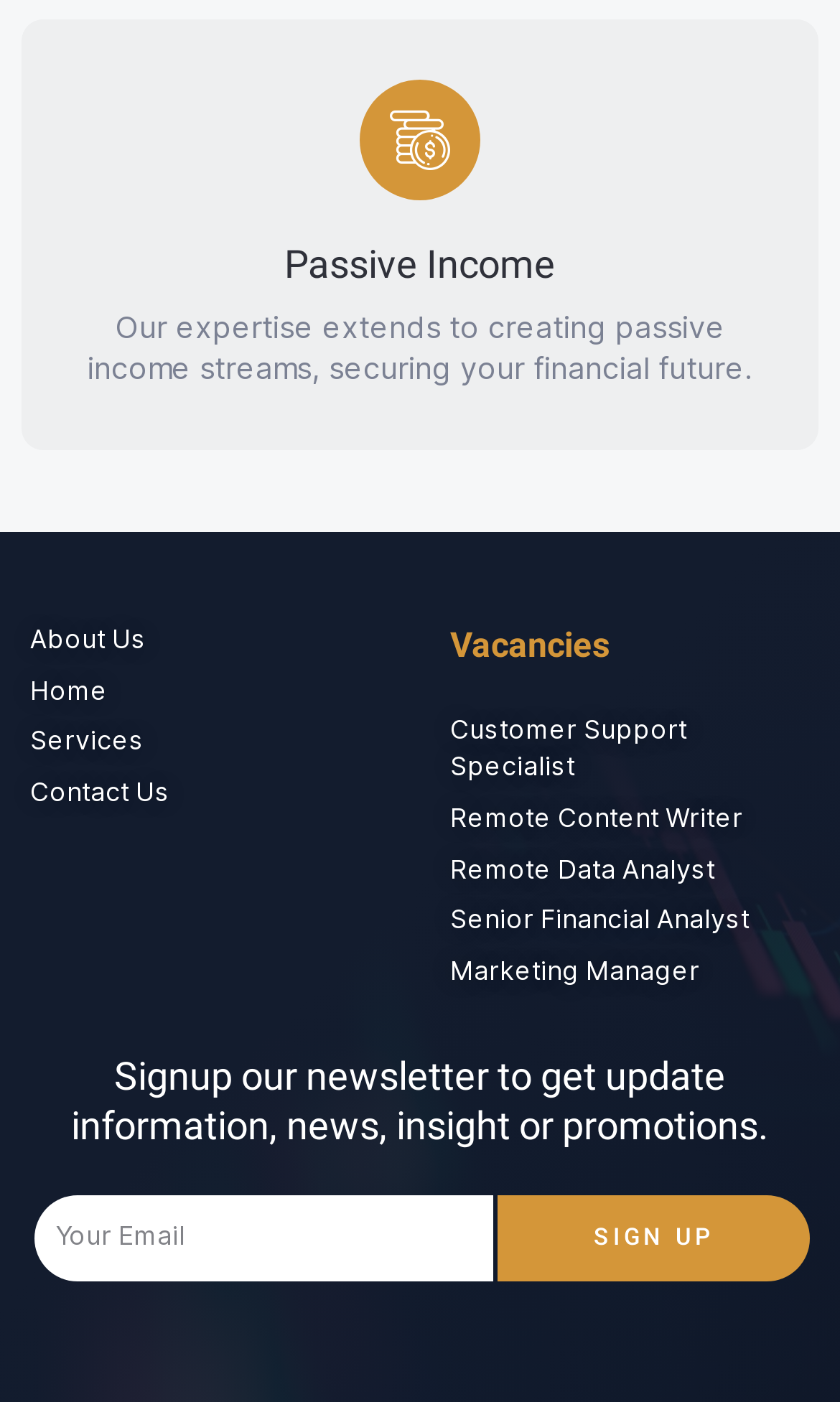Provide a brief response to the question below using one word or phrase:
What is the main topic of this webpage?

Passive Income